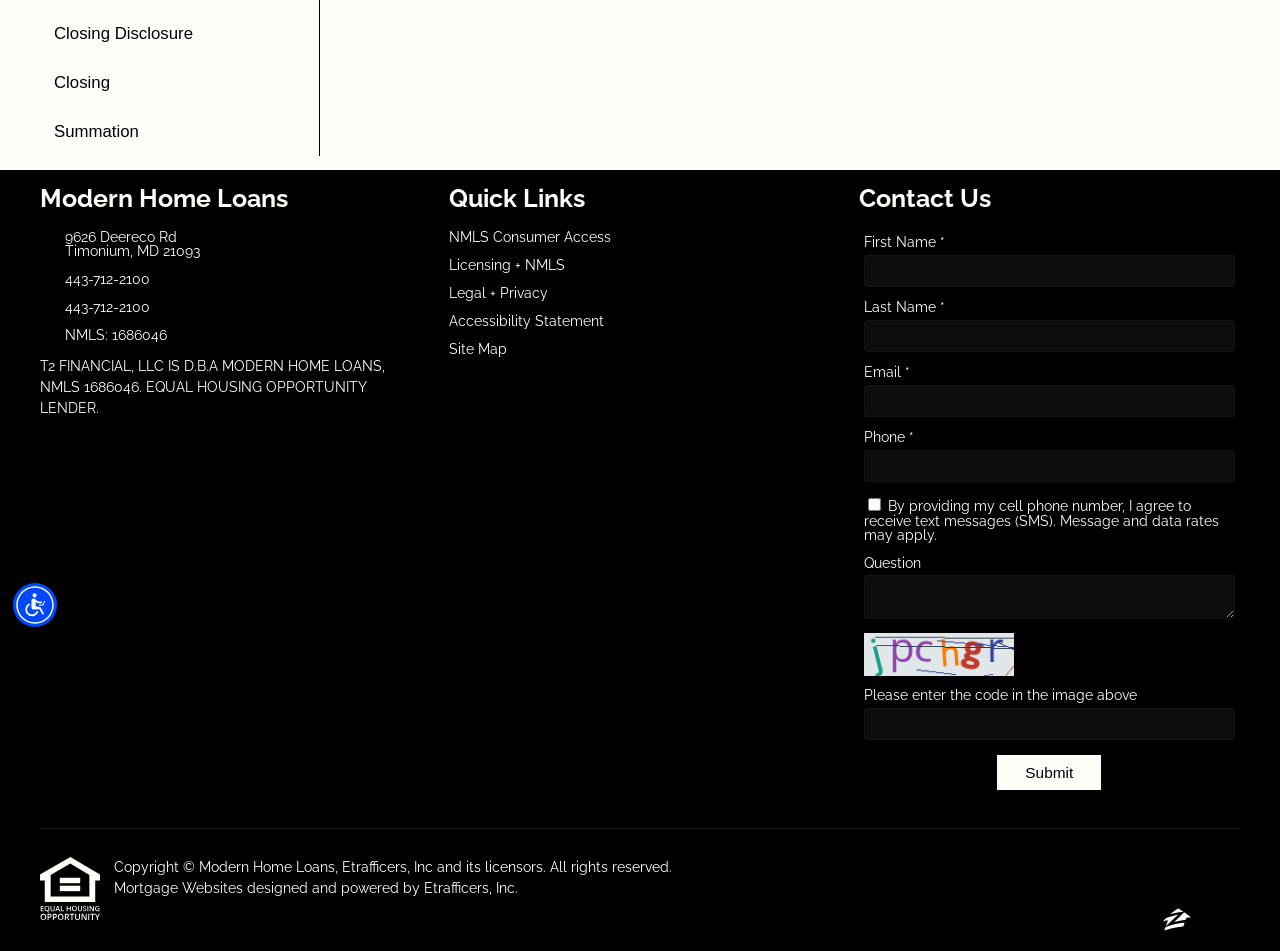Using the webpage screenshot, find the UI element described by Closing Disclosure. Provide the bounding box coordinates in the format (top-left x, top-left y, bottom-right x, bottom-right y), ensuring all values are floating point numbers between 0 and 1.

[0.031, 0.009, 0.249, 0.061]